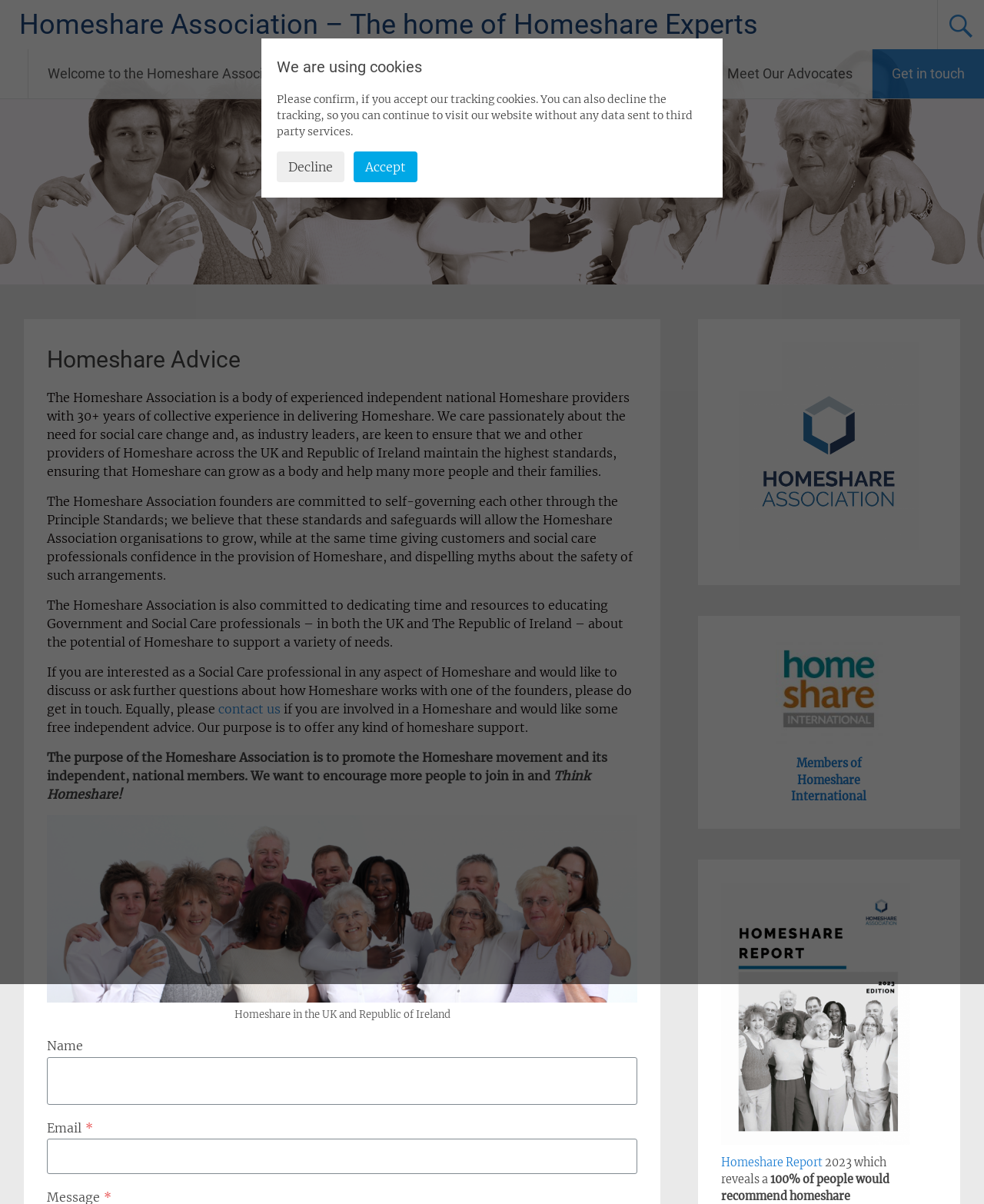Return the bounding box coordinates of the UI element that corresponds to this description: "parent_node: Email* name="kb_field_1"". The coordinates must be given as four float numbers in the range of 0 and 1, [left, top, right, bottom].

[0.048, 0.946, 0.648, 0.975]